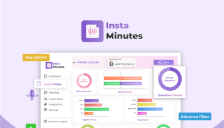What type of data visualization elements are used in the dashboard?
From the screenshot, supply a one-word or short-phrase answer.

Graphs and charts